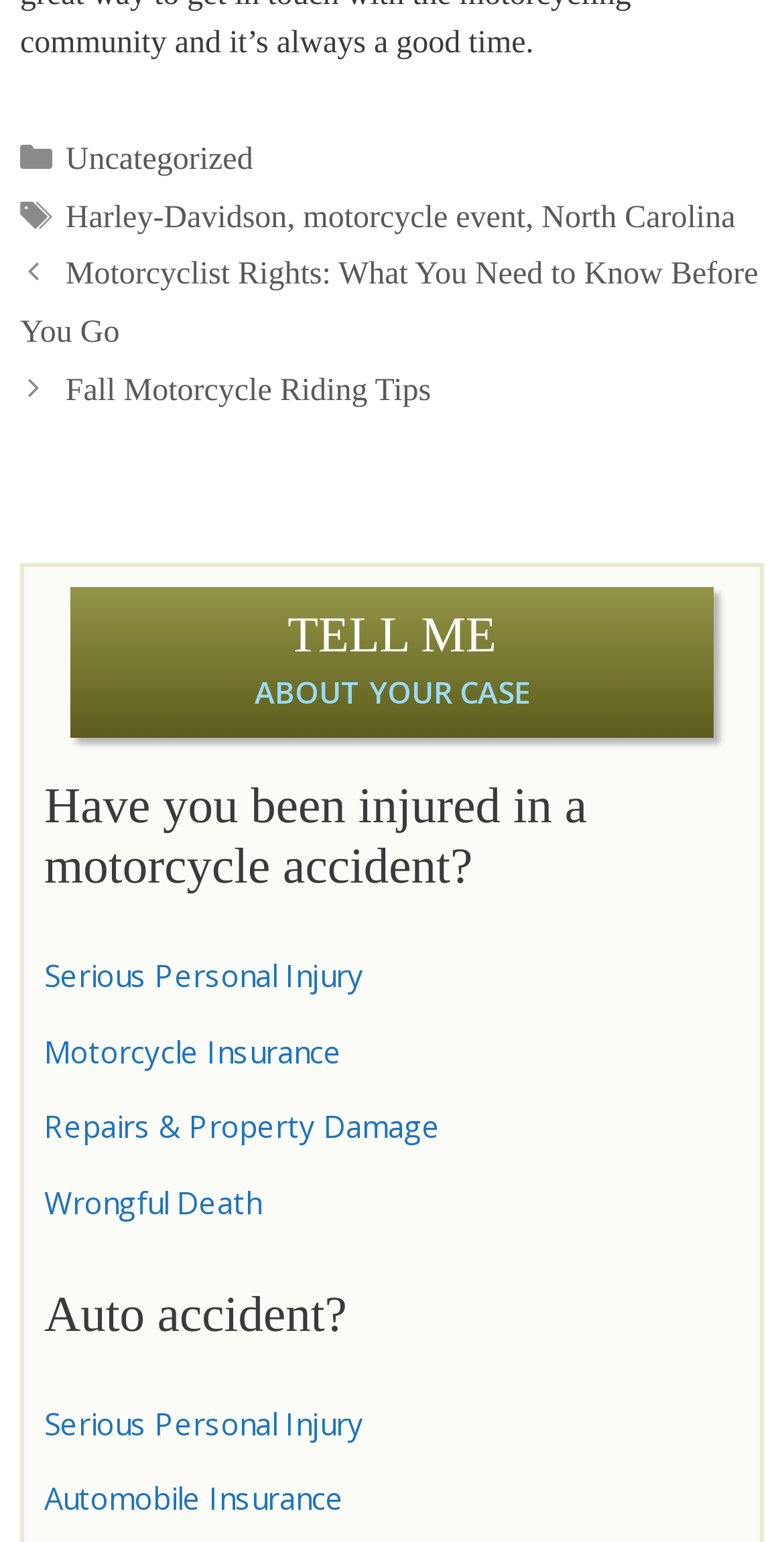What is the purpose of the 'TELL ME ABOUT YOUR CASE' button?
Using the image provided, answer with just one word or phrase.

To initiate a case inquiry